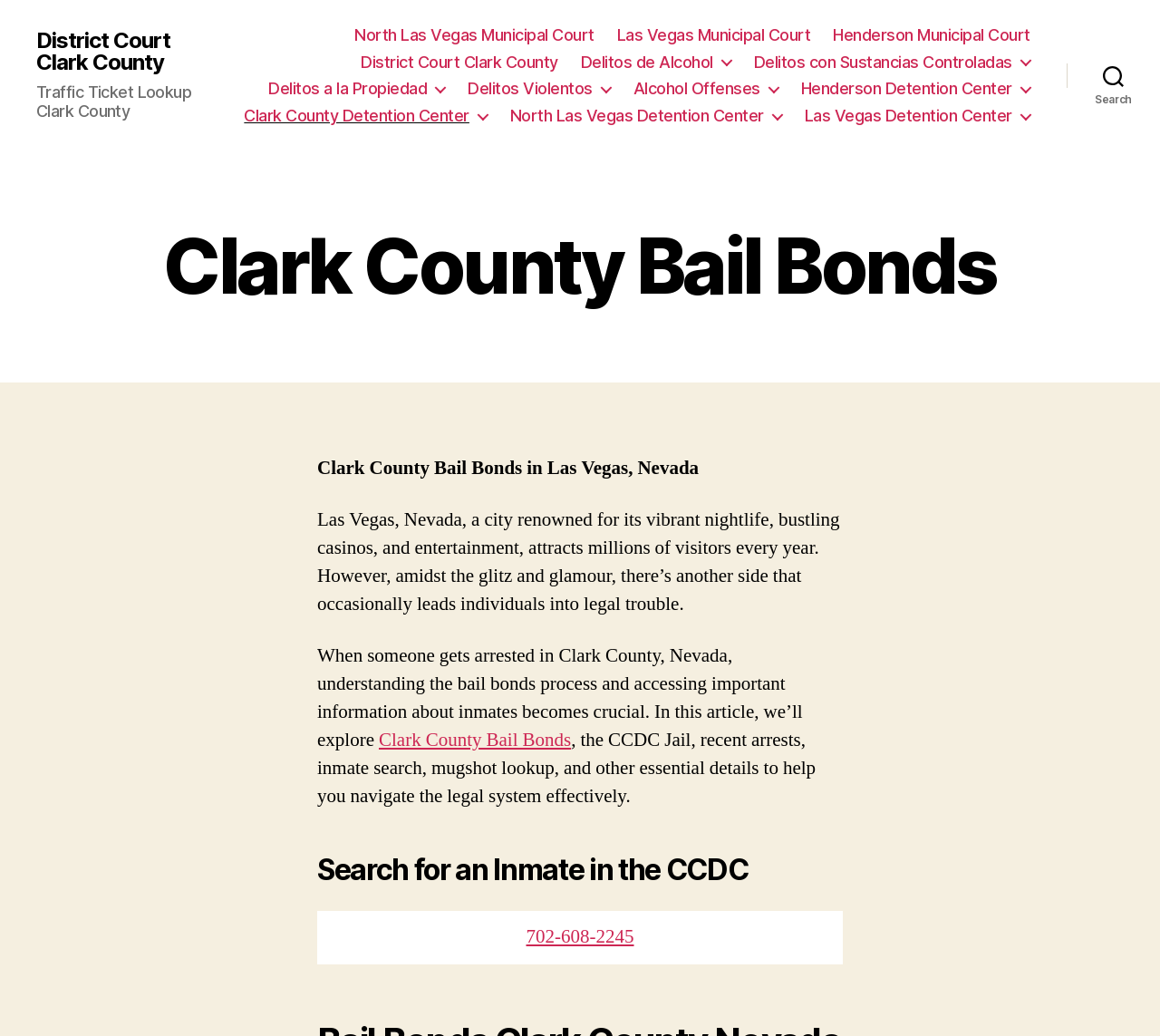Find the bounding box coordinates for the area that should be clicked to accomplish the instruction: "Look up traffic tickets in Clark County".

[0.031, 0.08, 0.165, 0.117]